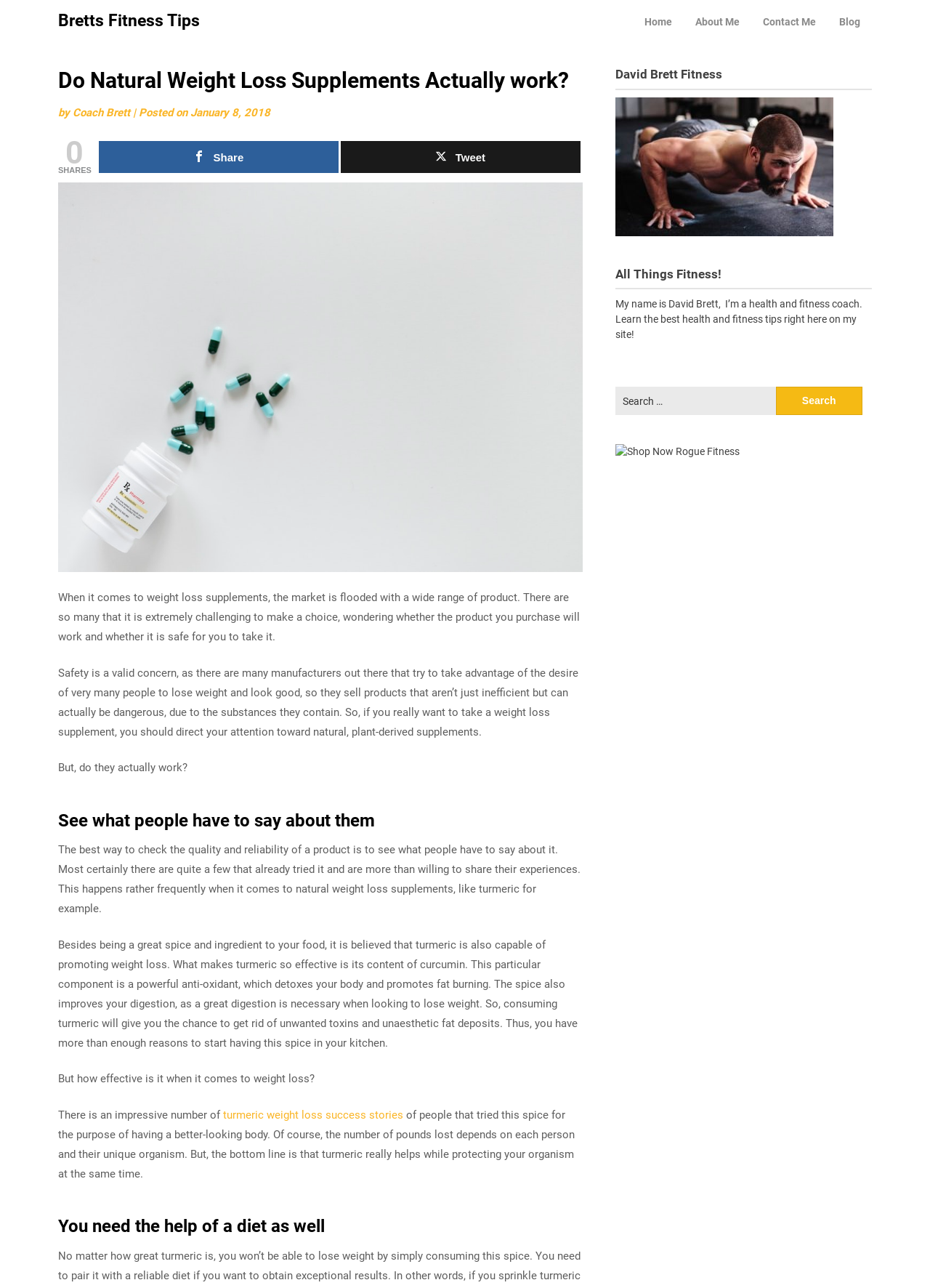How many links are there in the top navigation bar?
Please answer the question as detailed as possible based on the image.

The top navigation bar contains links to 'Home', 'About Me', 'Contact Me', and 'Blog', which makes a total of 4 links.